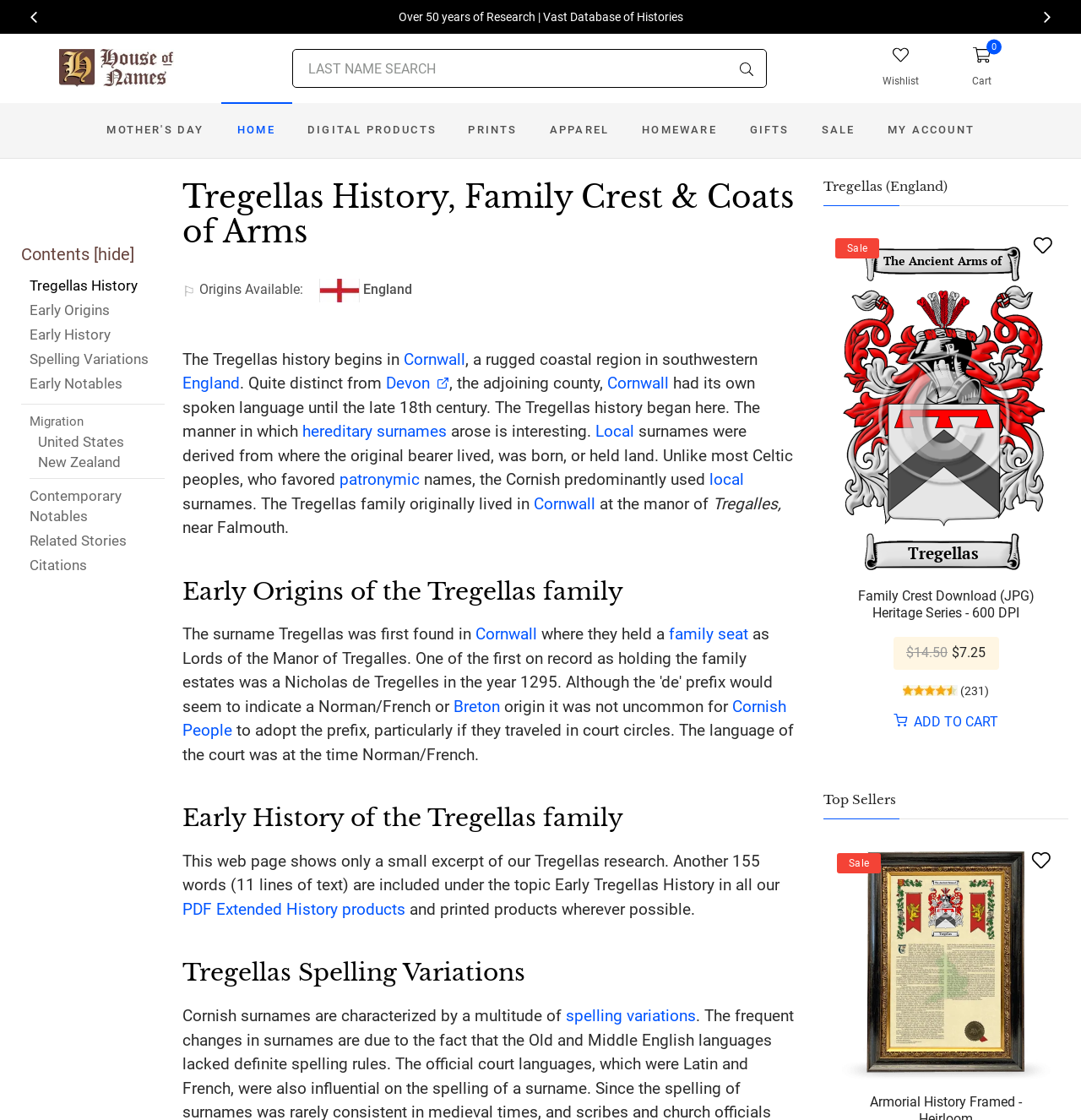Bounding box coordinates are specified in the format (top-left x, top-left y, bottom-right x, bottom-right y). All values are floating point numbers bounded between 0 and 1. Please provide the bounding box coordinate of the region this sentence describes: ADD TO CART

[0.827, 0.637, 0.923, 0.652]